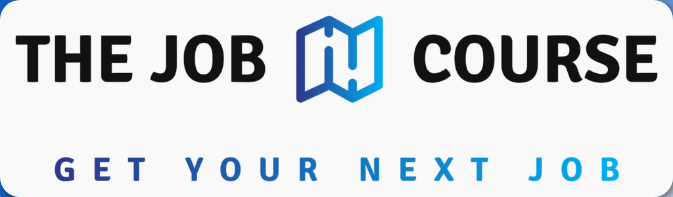Give an elaborate caption for the image.

The image prominently displays the logo for "The Job Course," designed to assist individuals in navigating their job search effectively. The text features a bold, modern font, with "THE JOB" in black and "COURSE" in blue, emphasizing the course's focus on professional advancement. Below this title, the slogan "GET YOUR NEXT JOB" is featured in a vibrant blue, encouraging action and engagement. The graphic elements include an abstract icon that resembles an open book, symbolizing learning and guidance. This logo encapsulates the mission of helping current college graduates successfully transition into the job market.